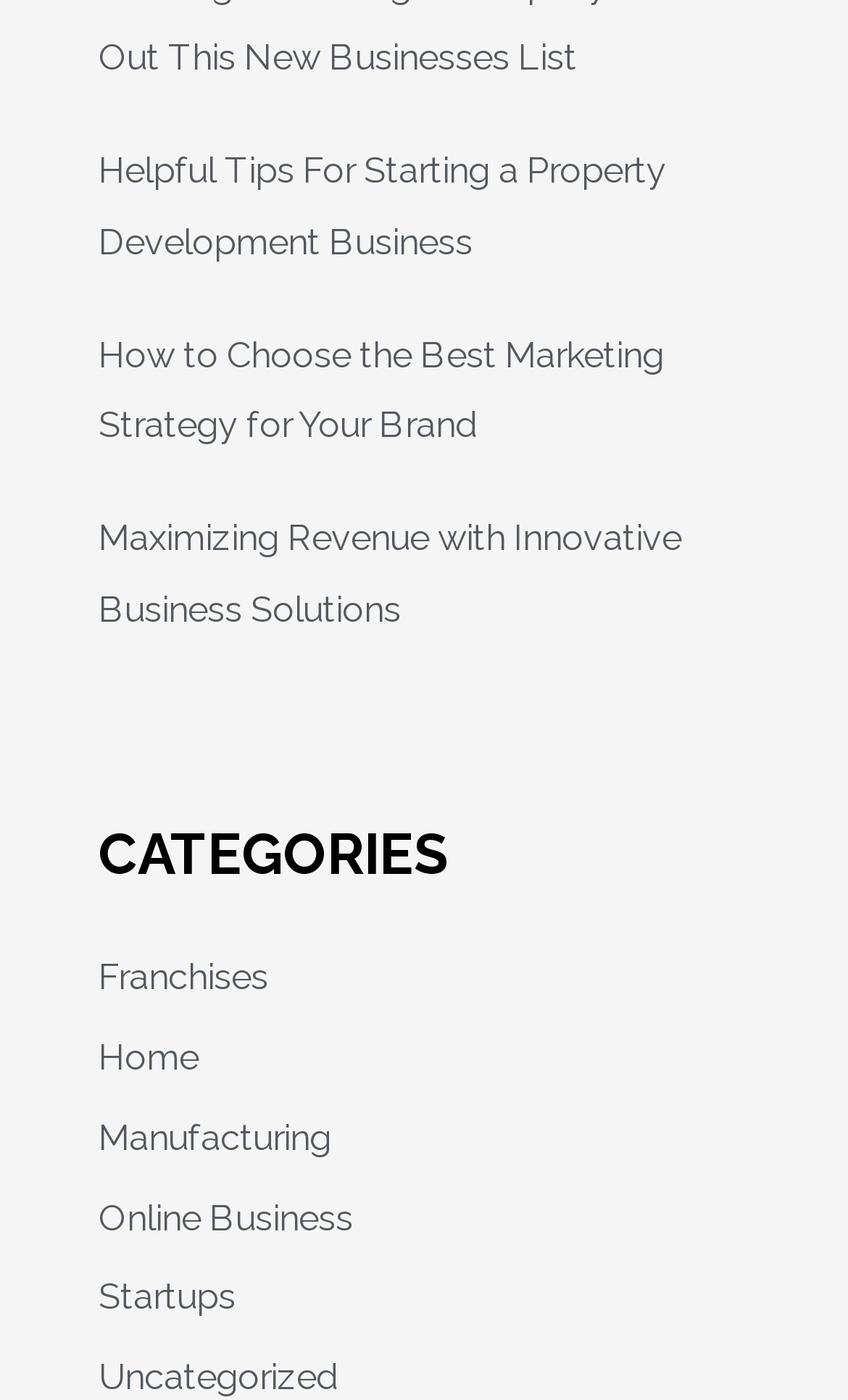Bounding box coordinates should be in the format (top-left x, top-left y, bottom-right x, bottom-right y) and all values should be floating point numbers between 0 and 1. Determine the bounding box coordinate for the UI element described as: Manufacturing

[0.116, 0.797, 0.39, 0.827]